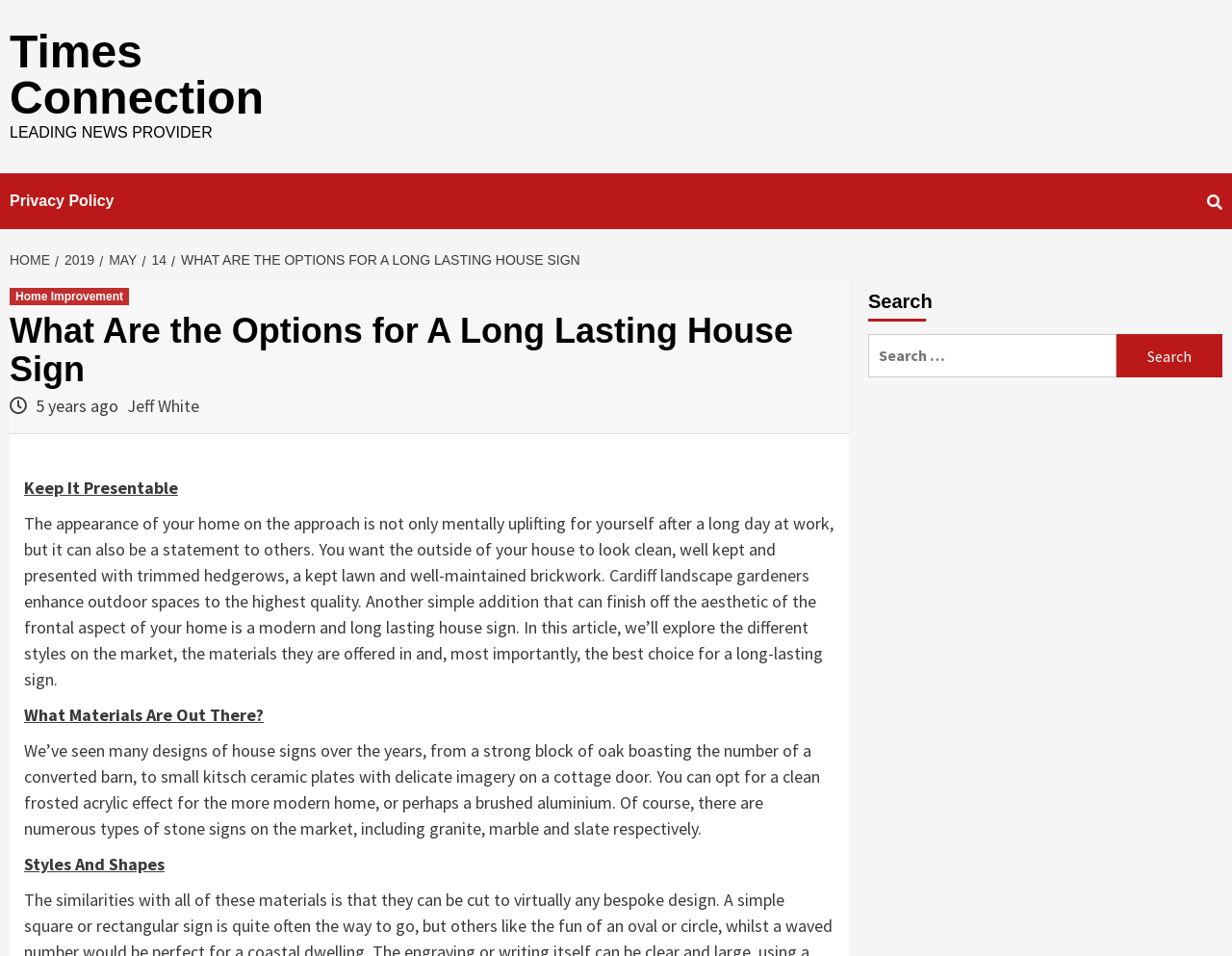Please locate the bounding box coordinates for the element that should be clicked to achieve the following instruction: "Click on the 'Times Connection' link". Ensure the coordinates are given as four float numbers between 0 and 1, i.e., [left, top, right, bottom].

[0.008, 0.027, 0.214, 0.129]